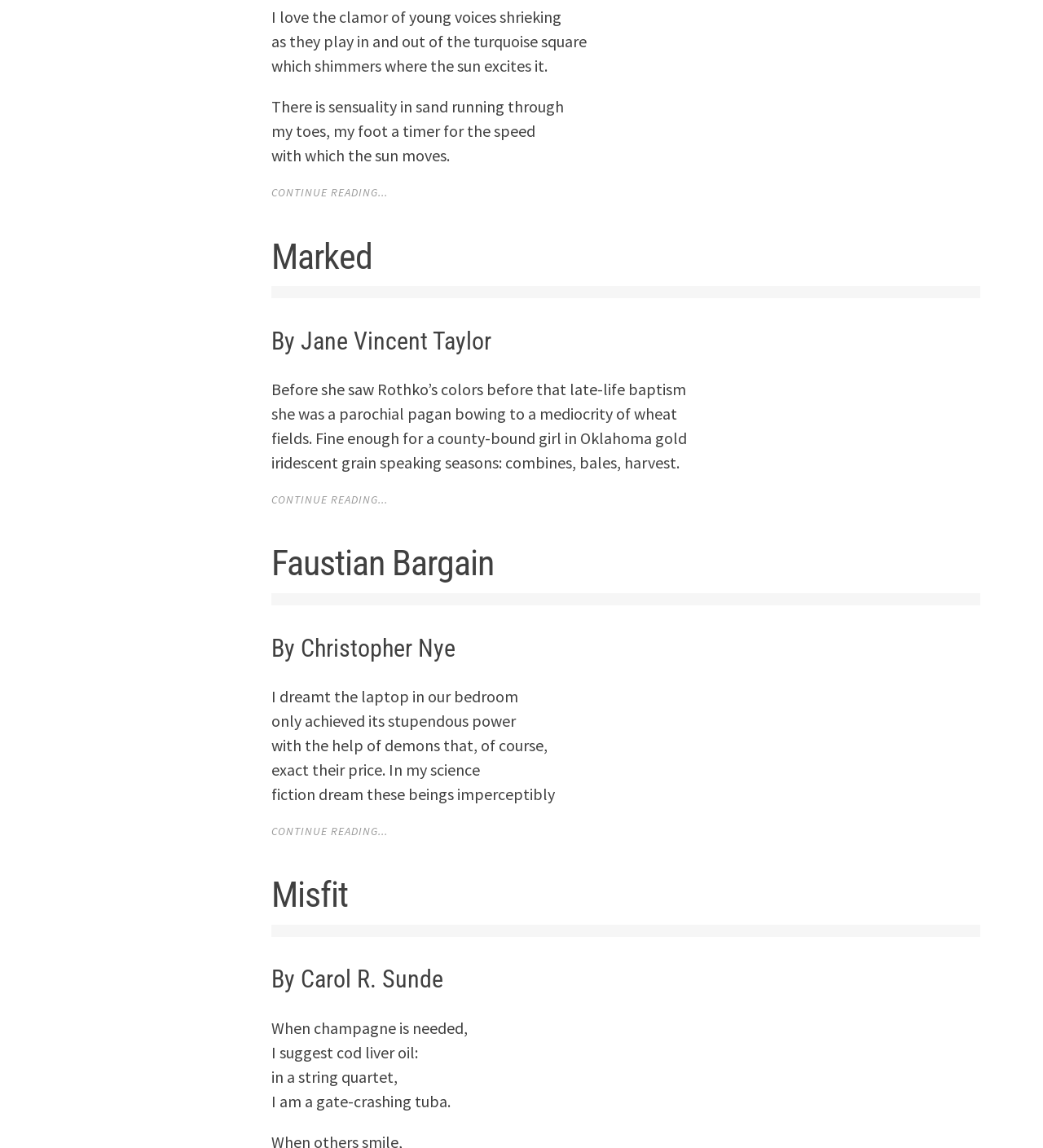Kindly determine the bounding box coordinates for the clickable area to achieve the given instruction: "View the poem 'The Edge of Remembering'".

[0.02, 0.612, 0.164, 0.626]